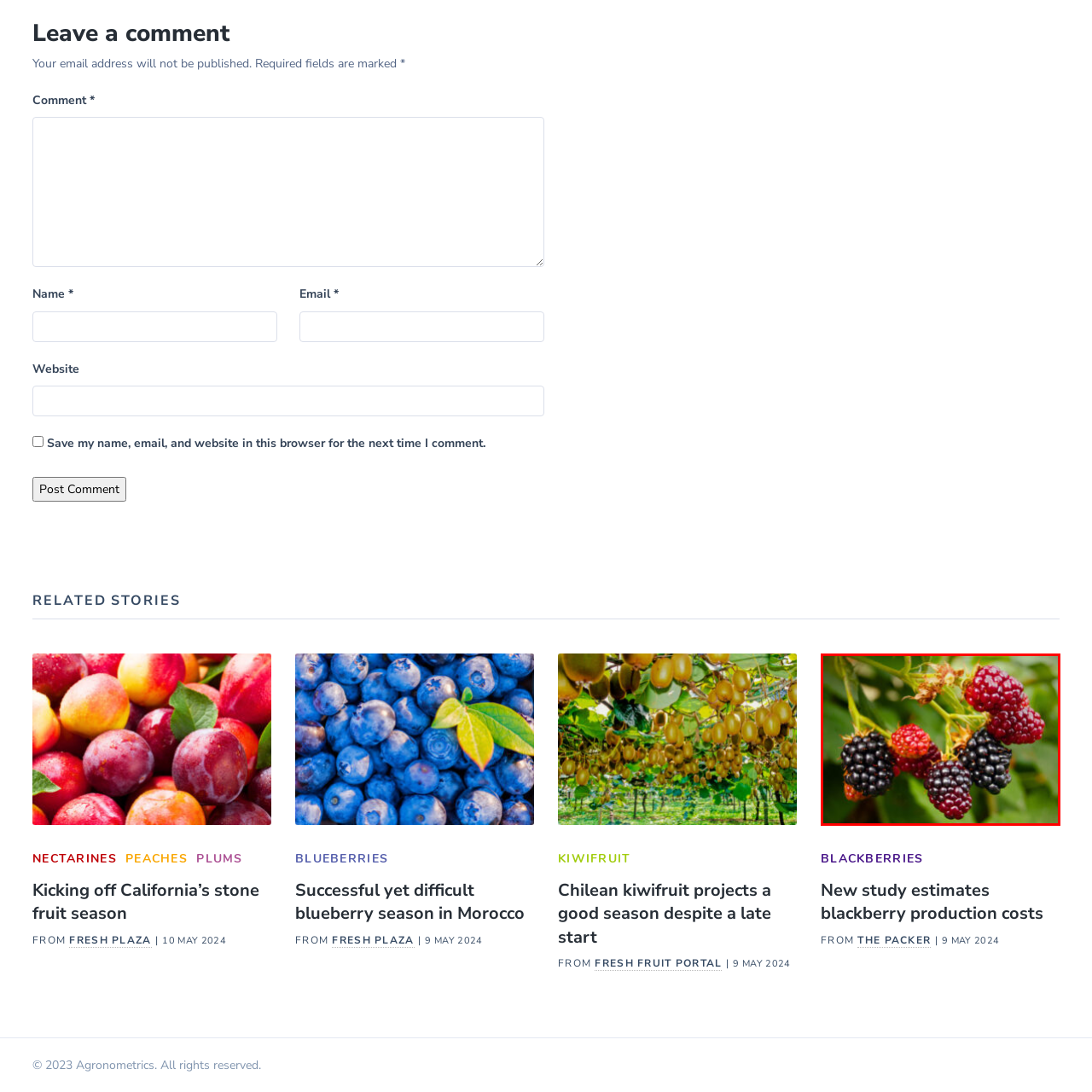Refer to the image within the red outline and provide a one-word or phrase answer to the question:
What season is depicted in the image?

Late spring or early summer